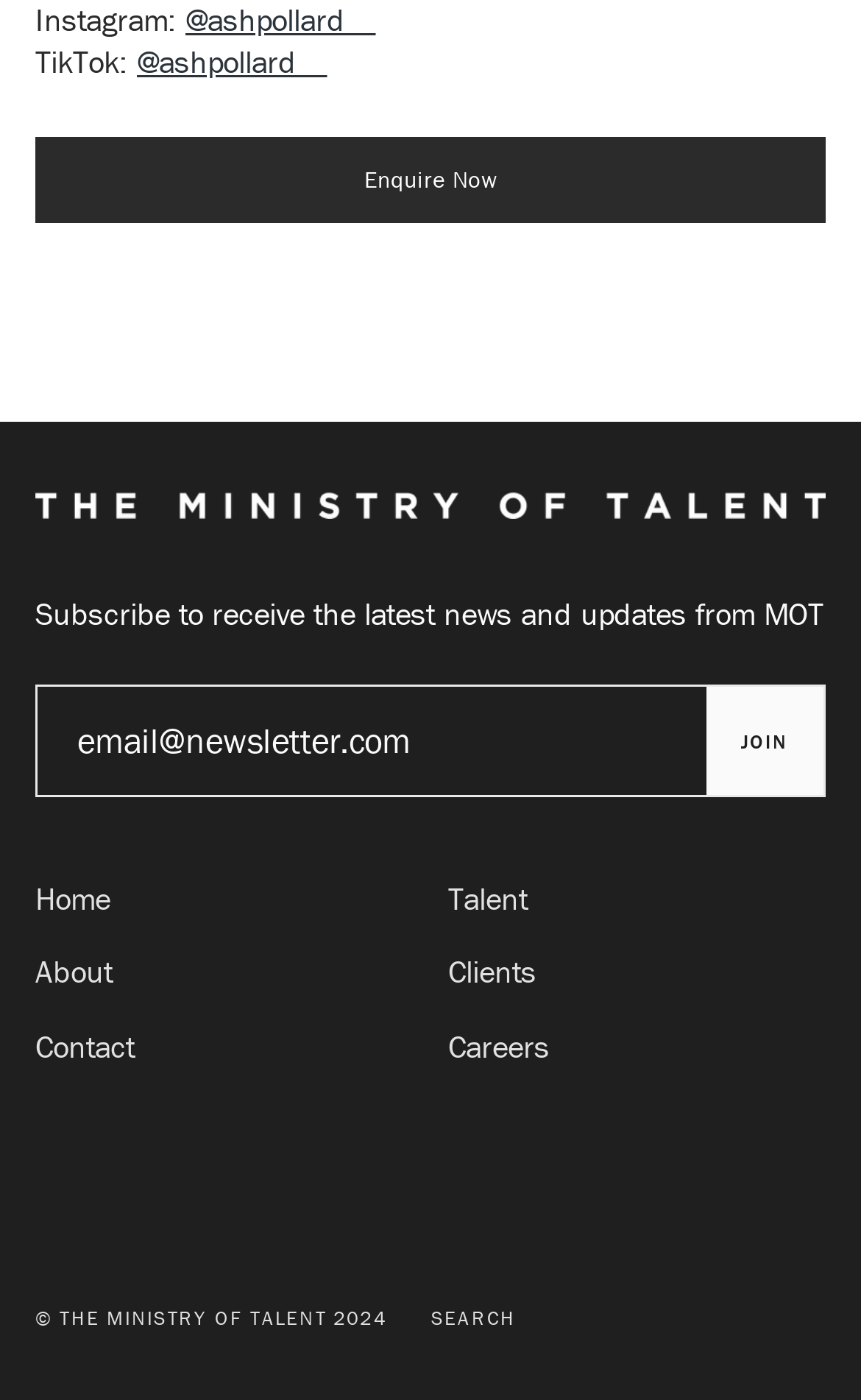What is the position of the 'SEARCH' link?
Please look at the screenshot and answer in one word or a short phrase.

Bottom right